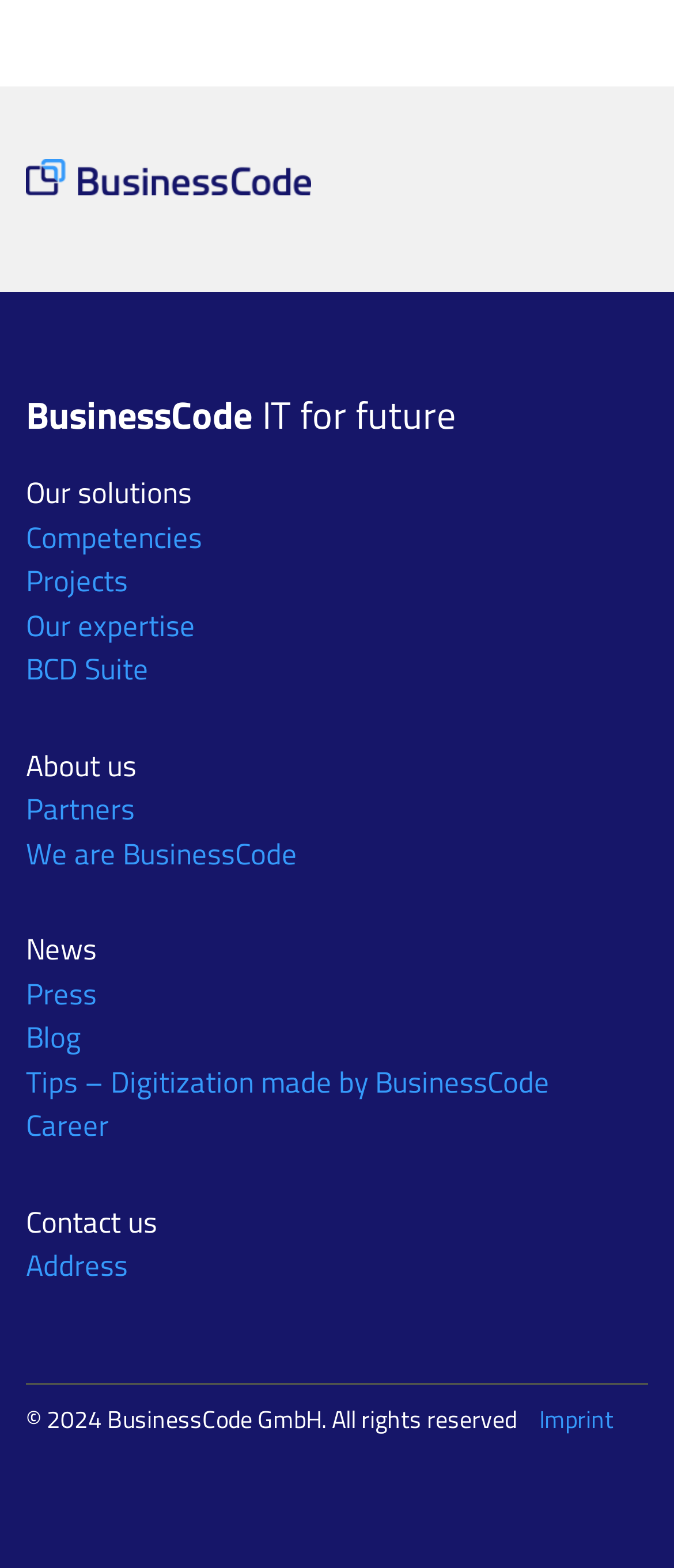What is the purpose of the separator element?
Please respond to the question with a detailed and well-explained answer.

The separator element is a horizontal line that separates the main content section from the footer section, which contains the copyright information and other links.